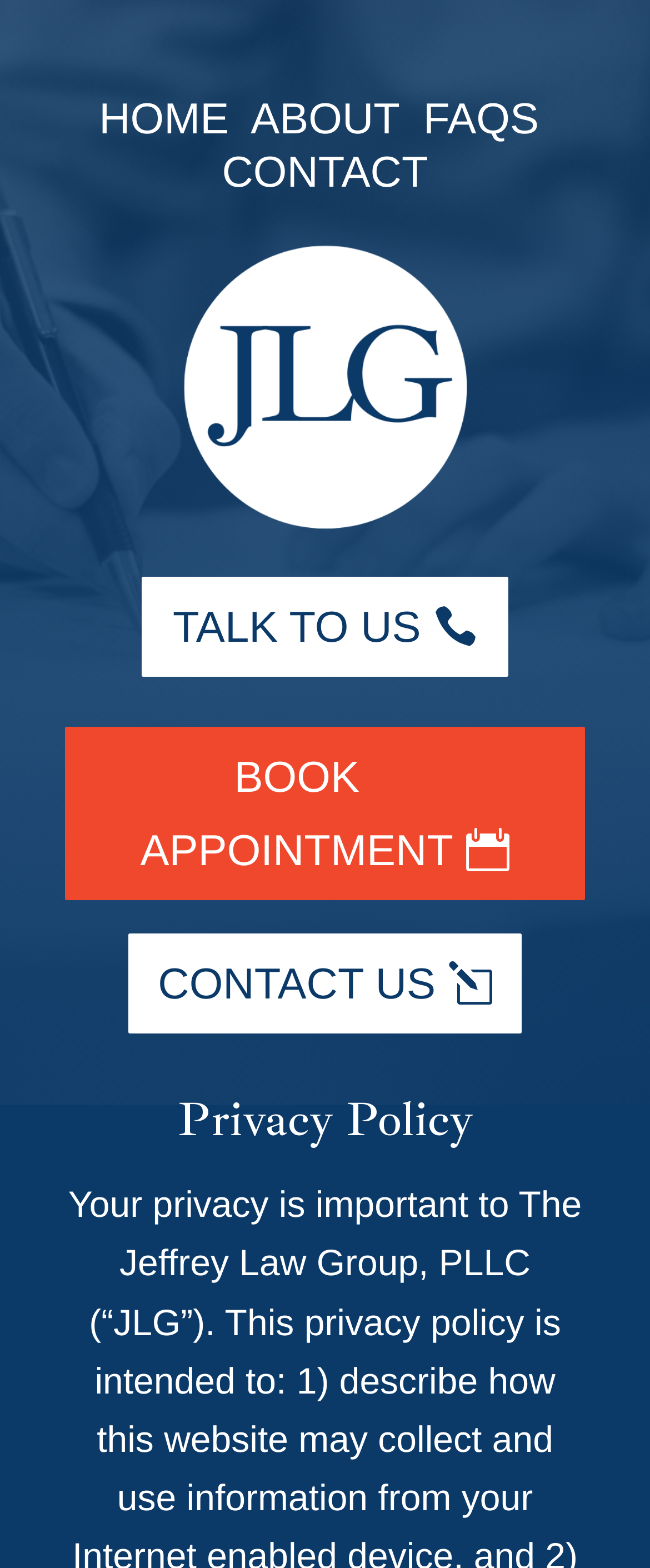Determine the bounding box coordinates for the UI element matching this description: "ABOUT".

[0.386, 0.06, 0.614, 0.091]